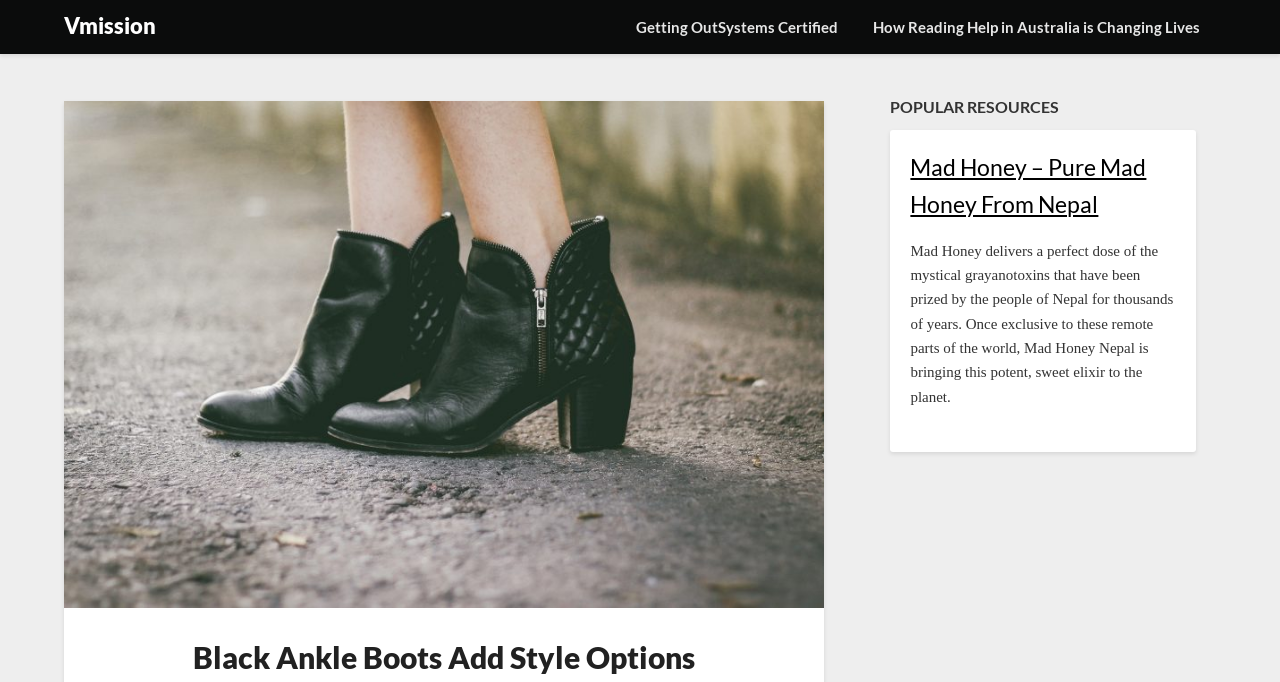Explain the webpage's design and content in an elaborate manner.

The webpage is about Black Ankle Boots and features a heading "Black Ankle Boots Add Style Options" at the top center of the page. Below this heading, there are three links: "Vmission" on the top left, "Getting OutSystems Certified" and "How Reading Help in Australia is Changing Lives" on the top right, with the latter having a subheading "Black Ankle Boots Add Style Options".

On the right side of the page, there is a section labeled "POPULAR RESOURCES" with a heading. Below this section, there are two elements: a heading "Mad Honey – Pure Mad Honey From Nepal" and a link with the same text. Underneath these elements, there is a block of text describing Mad Honey, which is a type of honey from Nepal prized for its unique properties.

There are a total of 5 links on the page, and 4 headings. The layout is organized, with clear headings and concise text.